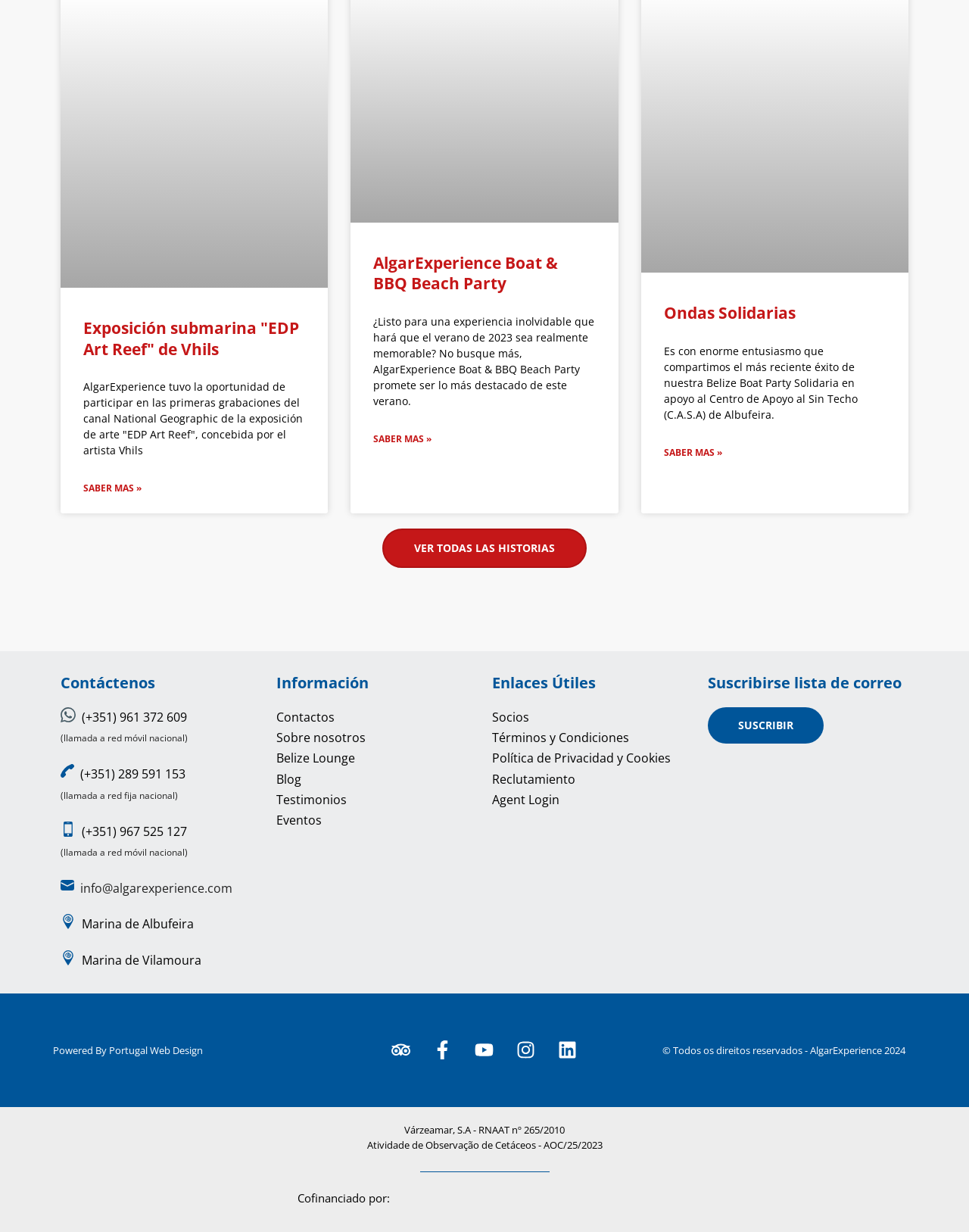Provide the bounding box coordinates of the HTML element this sentence describes: "Política de Privacidad y Cookies".

[0.508, 0.608, 0.715, 0.624]